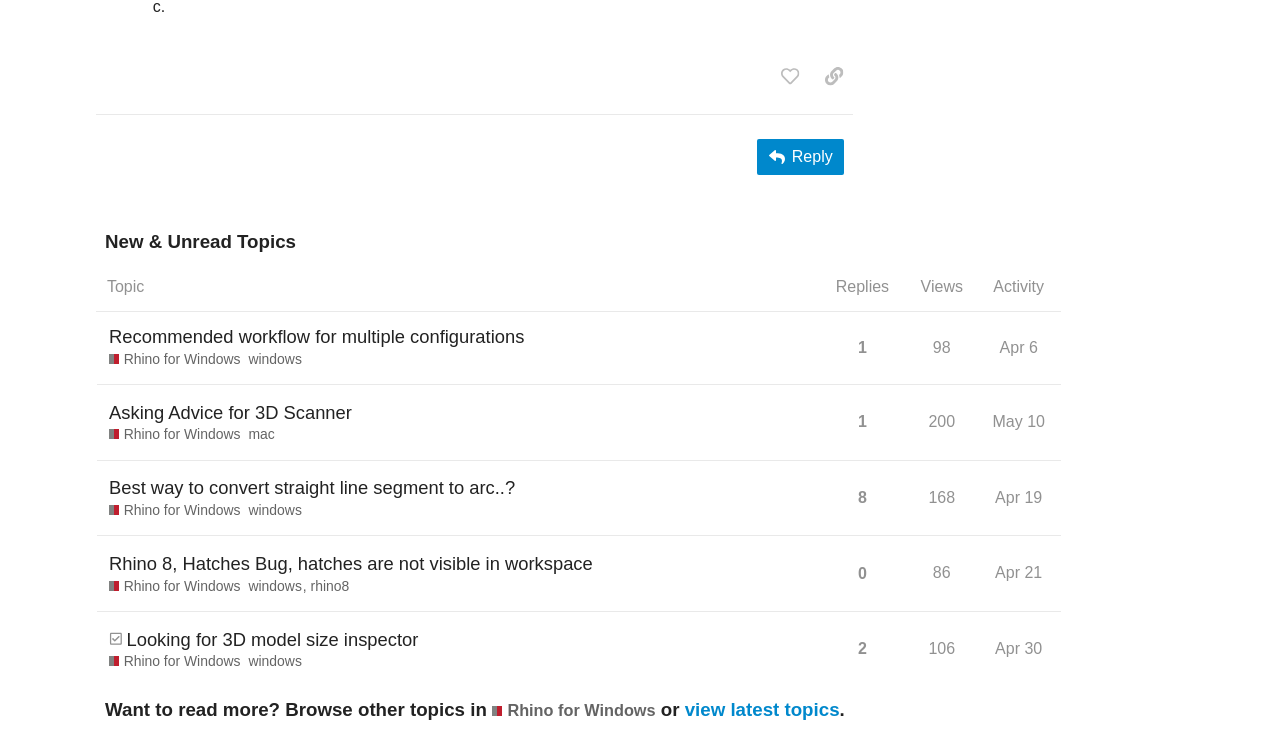Kindly respond to the following question with a single word or a brief phrase: 
What is the view count of the topic 'Asking Advice for 3D Scanner'?

200